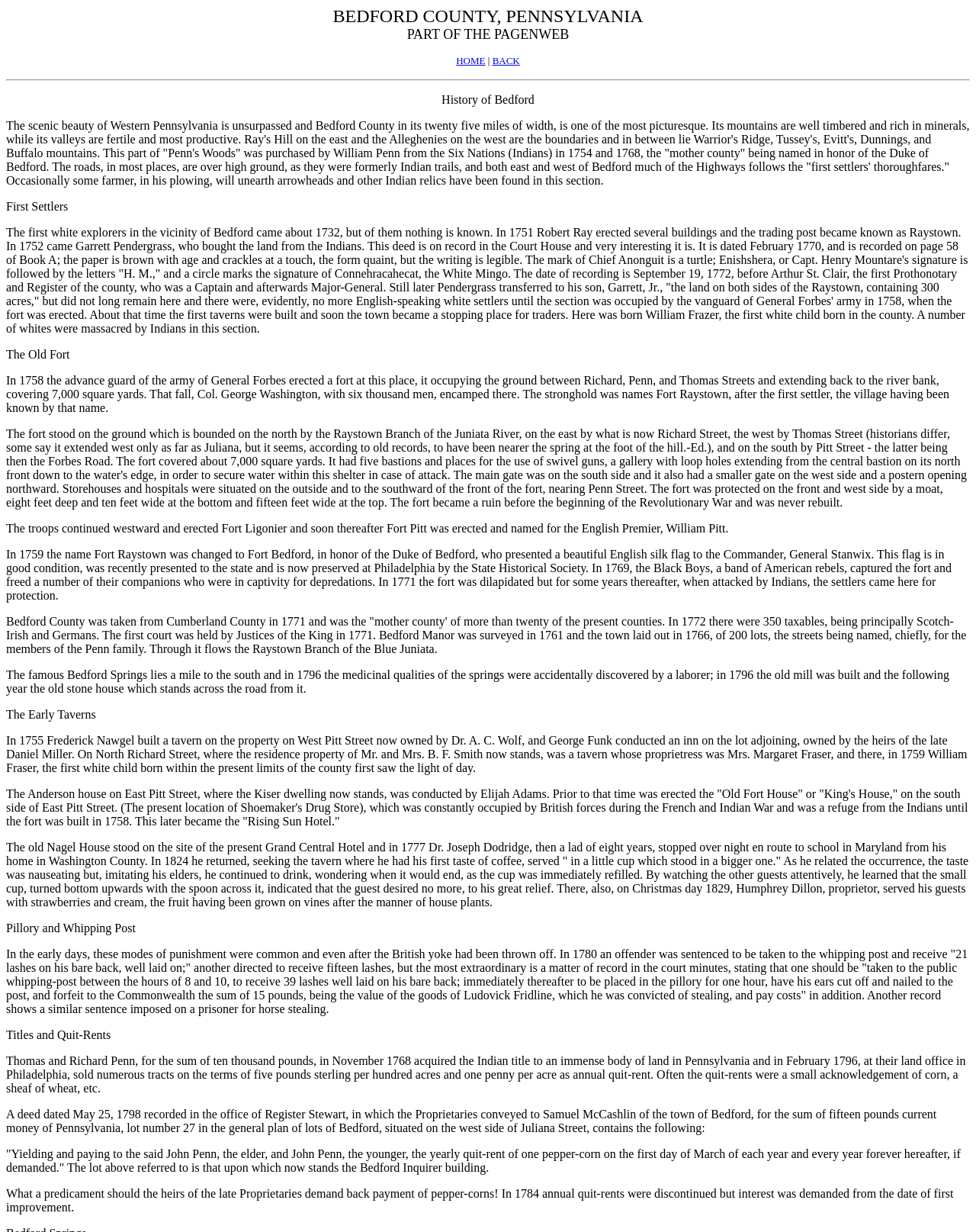Who purchased the land from the Indians in 1754 and 1768?
Answer the question with just one word or phrase using the image.

William Penn